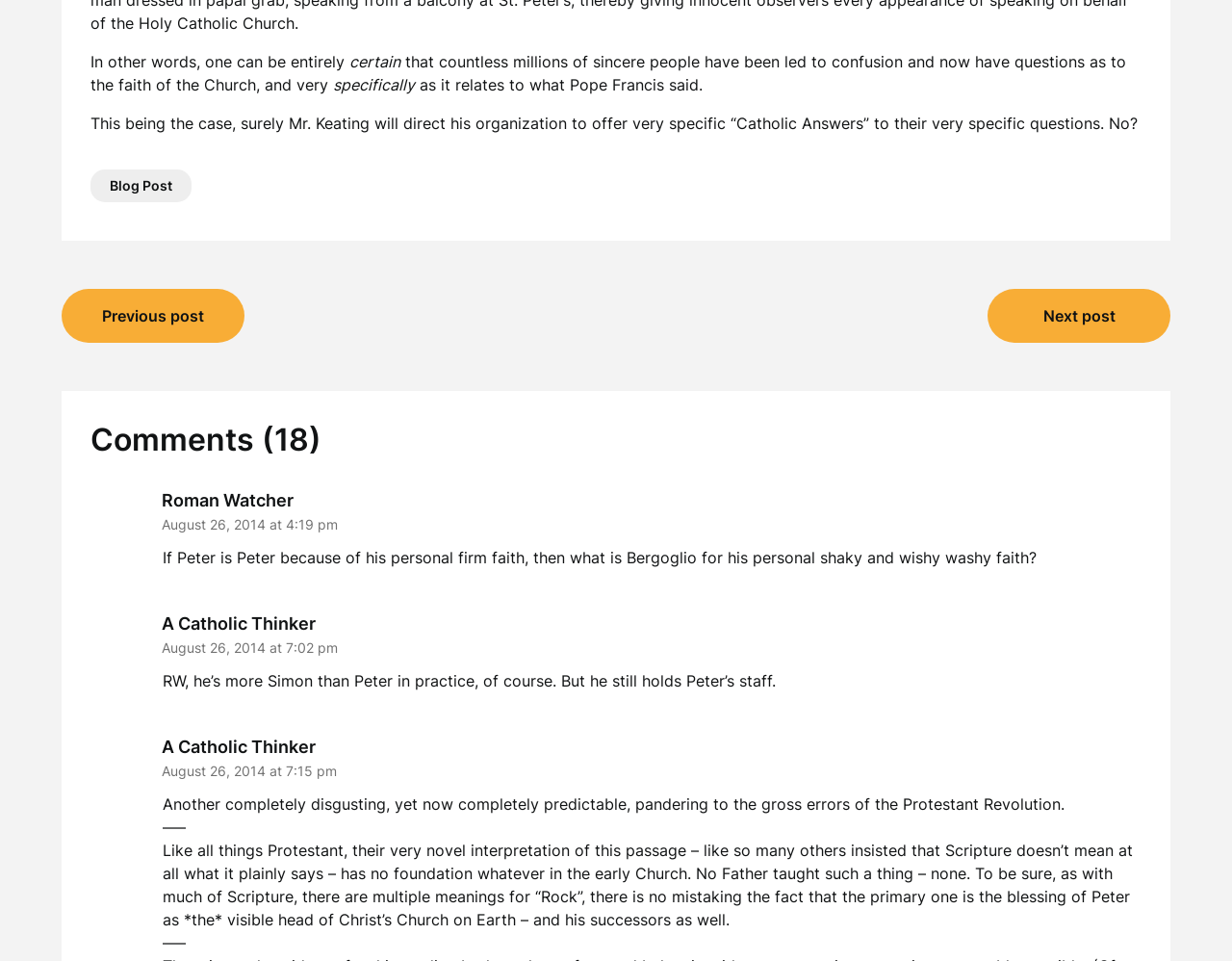Who is the author of the first comment?
Please look at the screenshot and answer using one word or phrase.

Roman Watcher